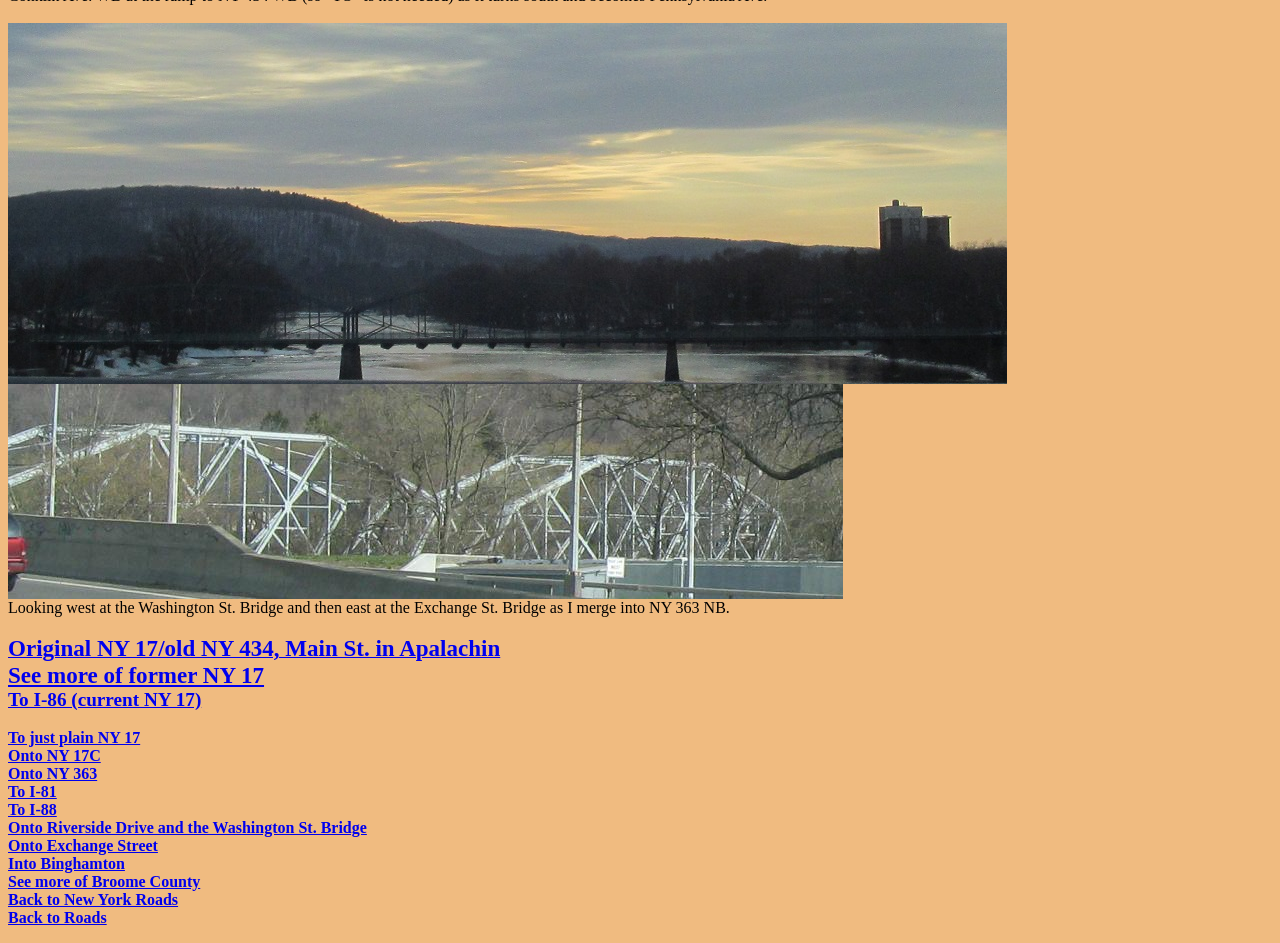Show the bounding box coordinates for the element that needs to be clicked to execute the following instruction: "See more of former NY 17". Provide the coordinates in the form of four float numbers between 0 and 1, i.e., [left, top, right, bottom].

[0.006, 0.702, 0.206, 0.73]